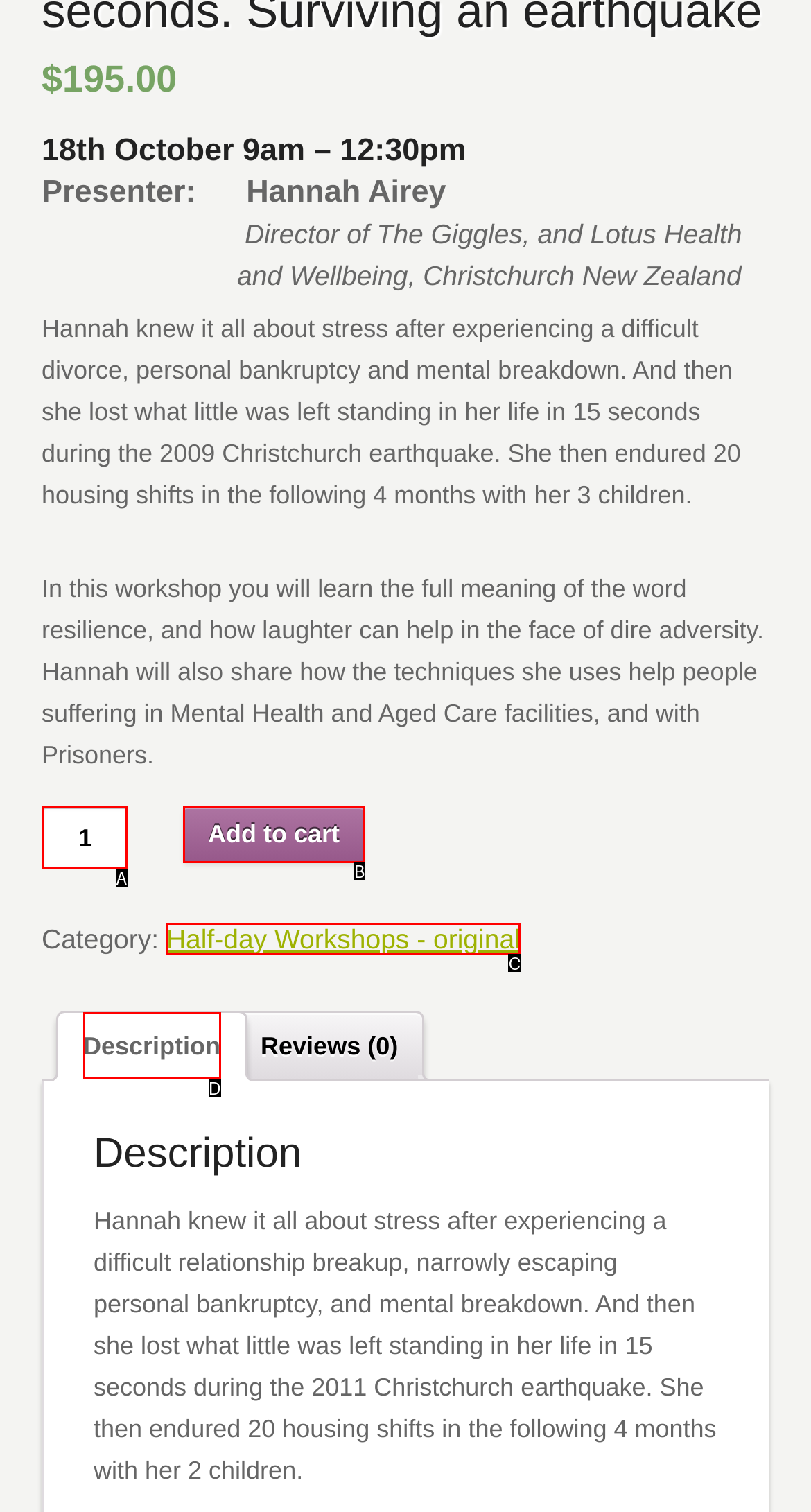Match the HTML element to the given description: Description
Indicate the option by its letter.

D